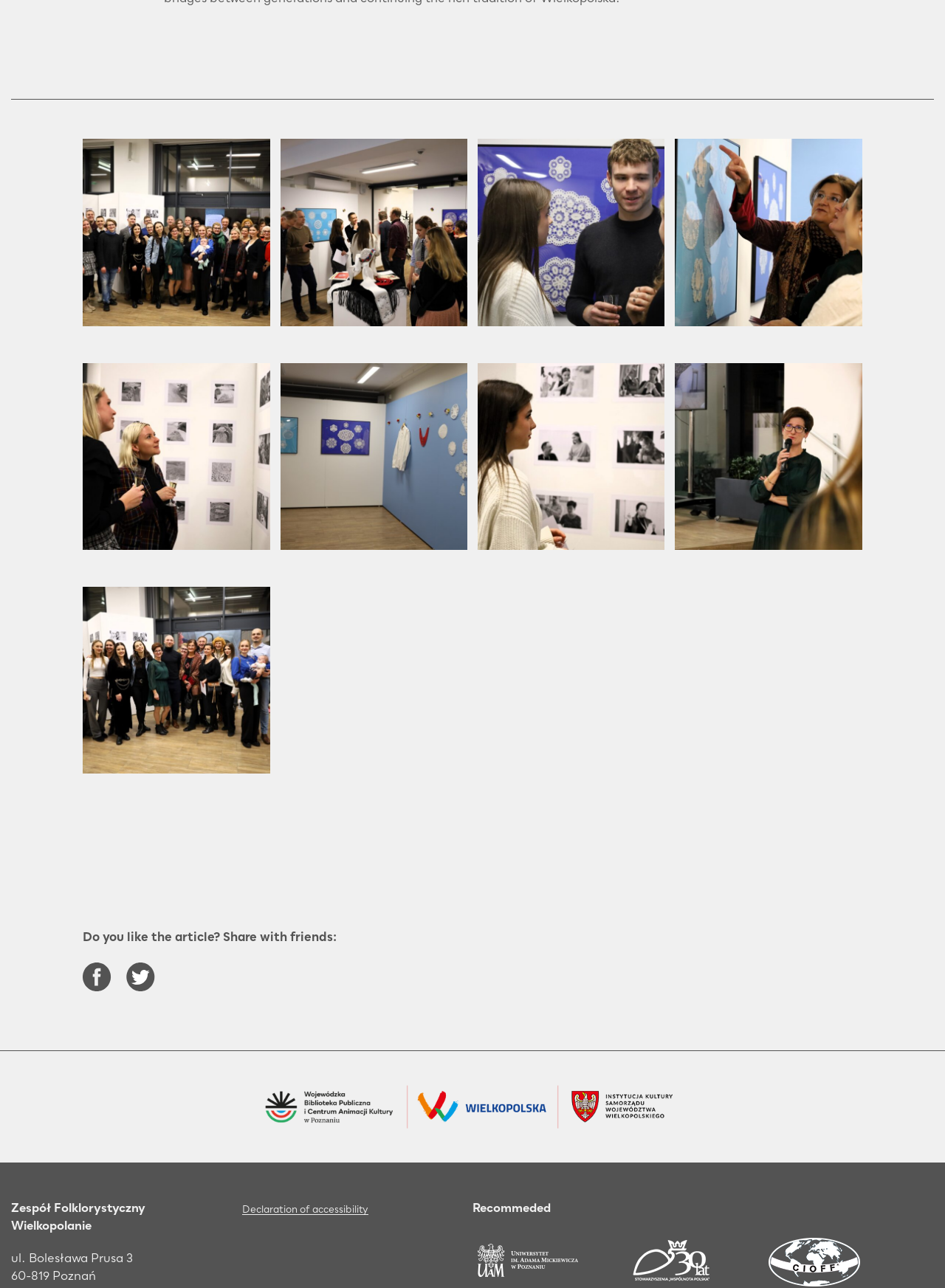Provide the bounding box coordinates of the HTML element this sentence describes: "H6".

[0.088, 0.282, 0.286, 0.427]